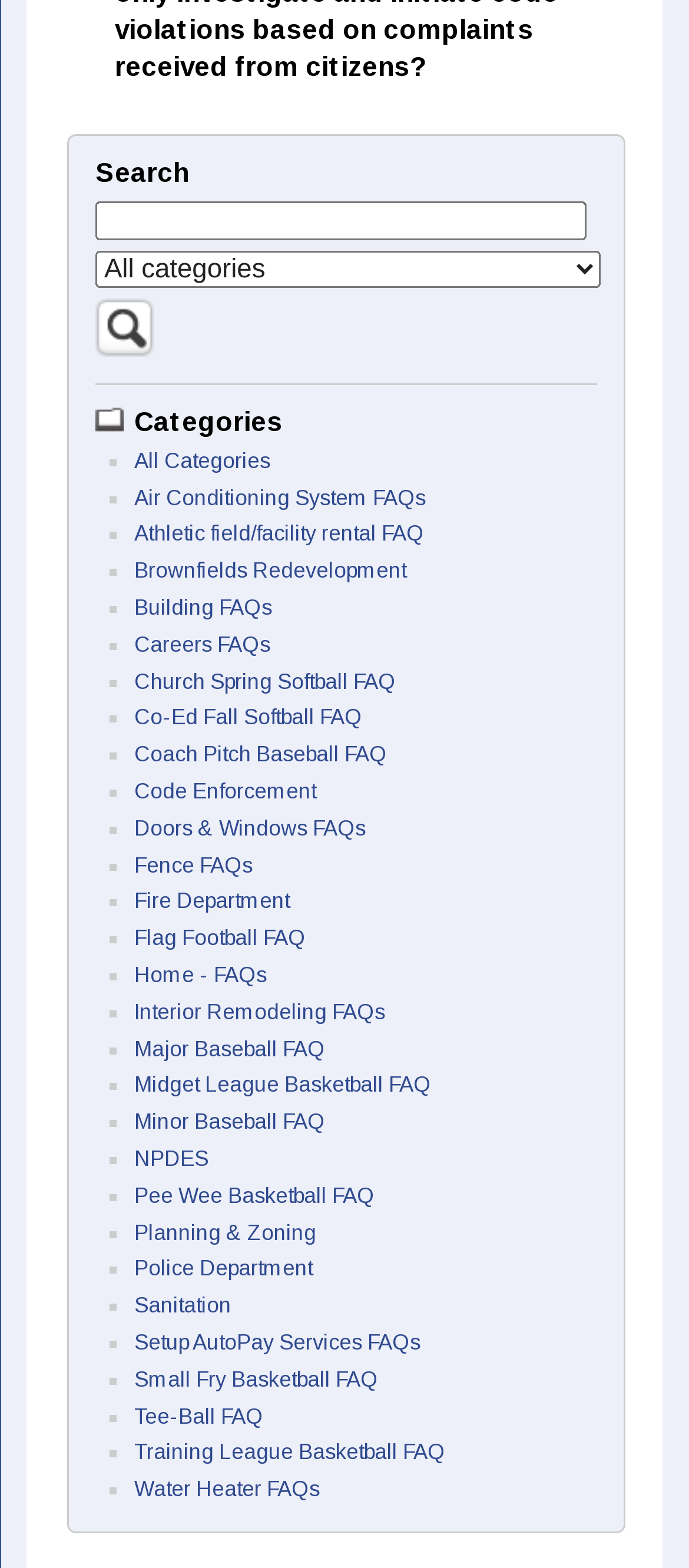Identify the bounding box for the UI element that is described as follows: "Training League Basketball FAQ".

[0.195, 0.919, 0.646, 0.934]